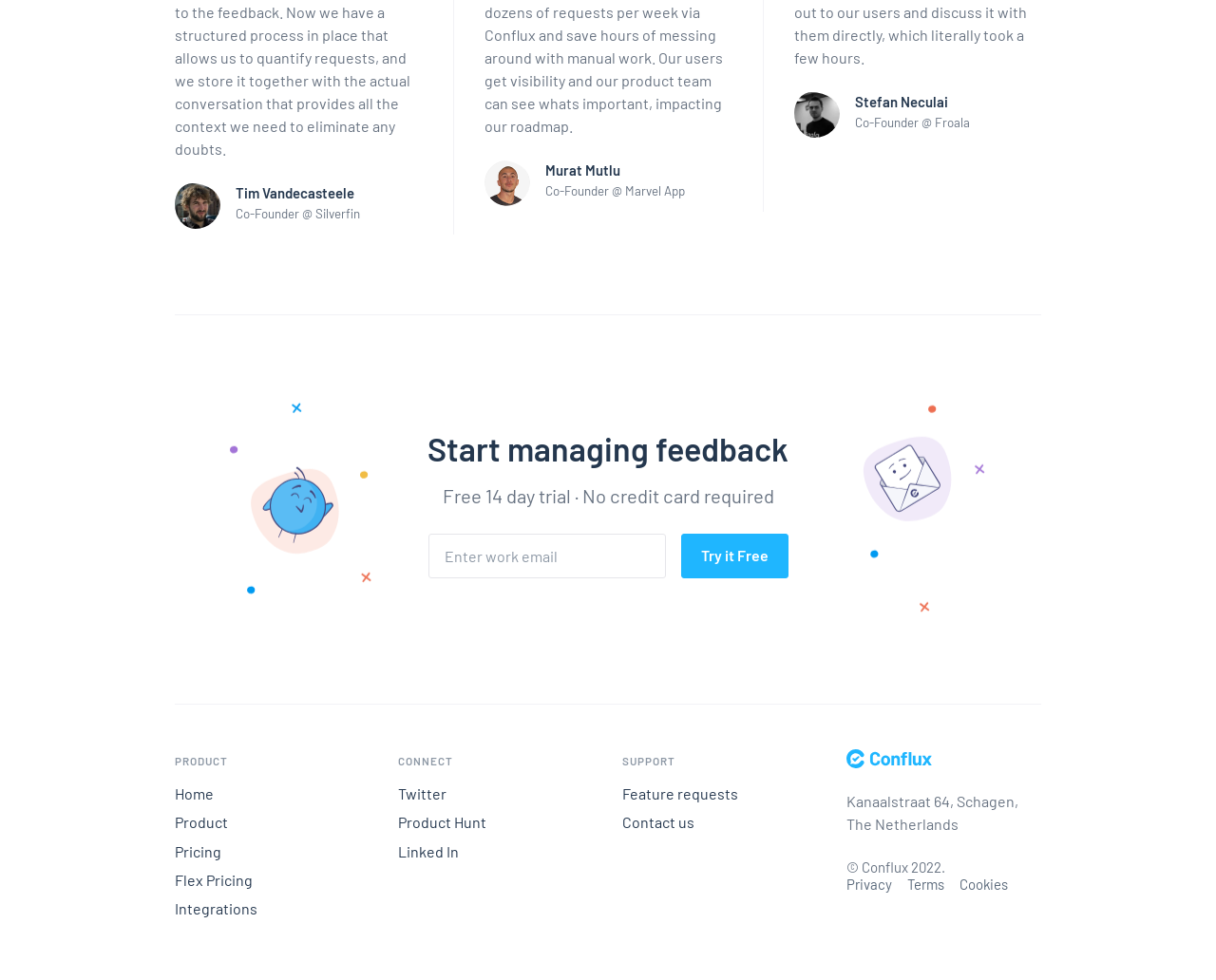What is the name of the company located at Kanaalstraat 64, Schagen, The Netherlands?
Please provide a single word or phrase answer based on the image.

Conflux